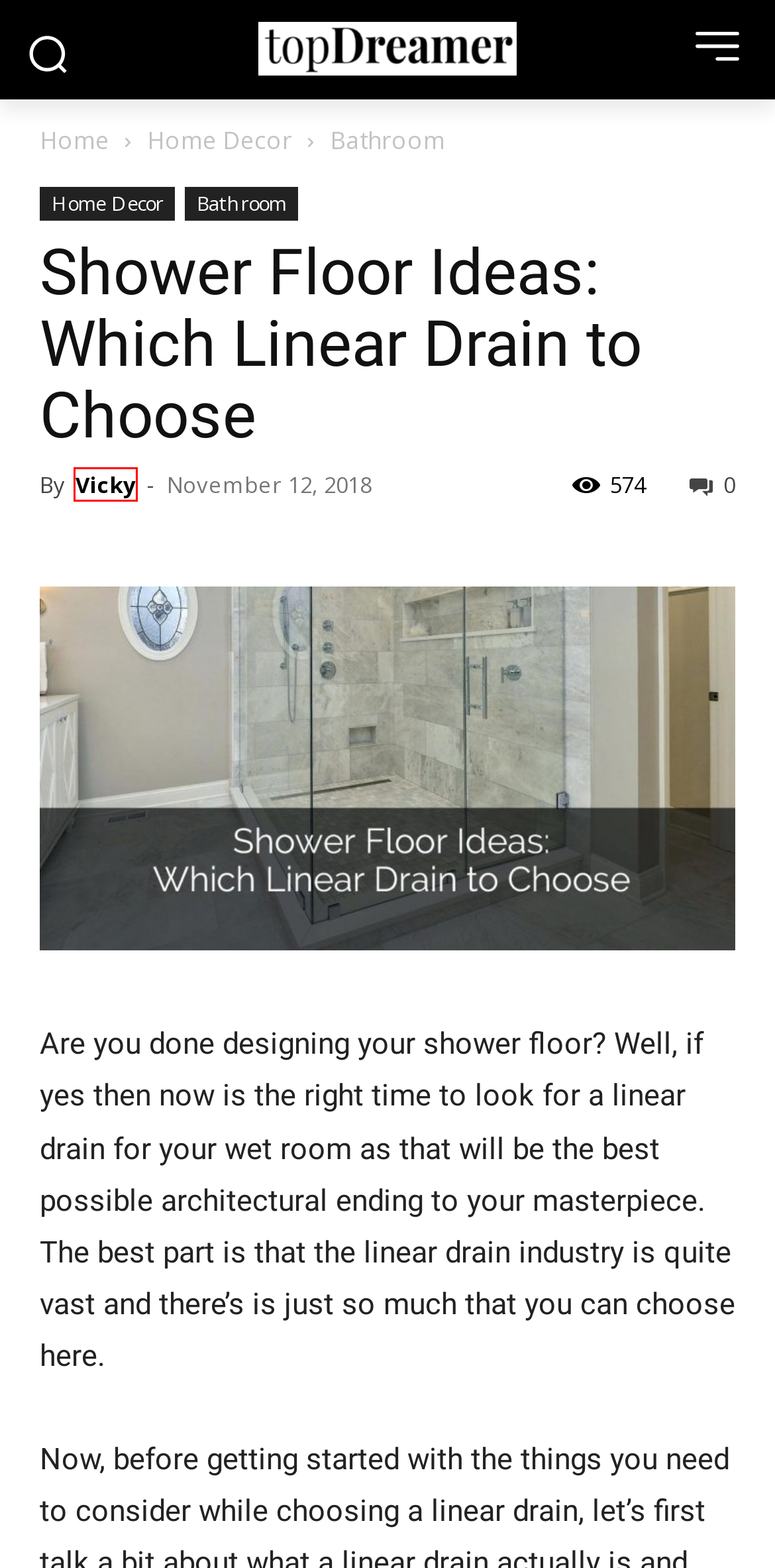Review the screenshot of a webpage that includes a red bounding box. Choose the webpage description that best matches the new webpage displayed after clicking the element within the bounding box. Here are the candidates:
A. Bathroom Archives - Top Dreamer
B. Home - Top Dreamer
C. Vicky, Author at Top Dreamer
D. Home Decor Archives - Top Dreamer
E. Affordable Upgrades for a Lavish Bathroom Experience - Top Dreamer
F. Photography Archives - Top Dreamer
G. Creative Designs Archives - Top Dreamer
H. Technology Archives - Top Dreamer

C